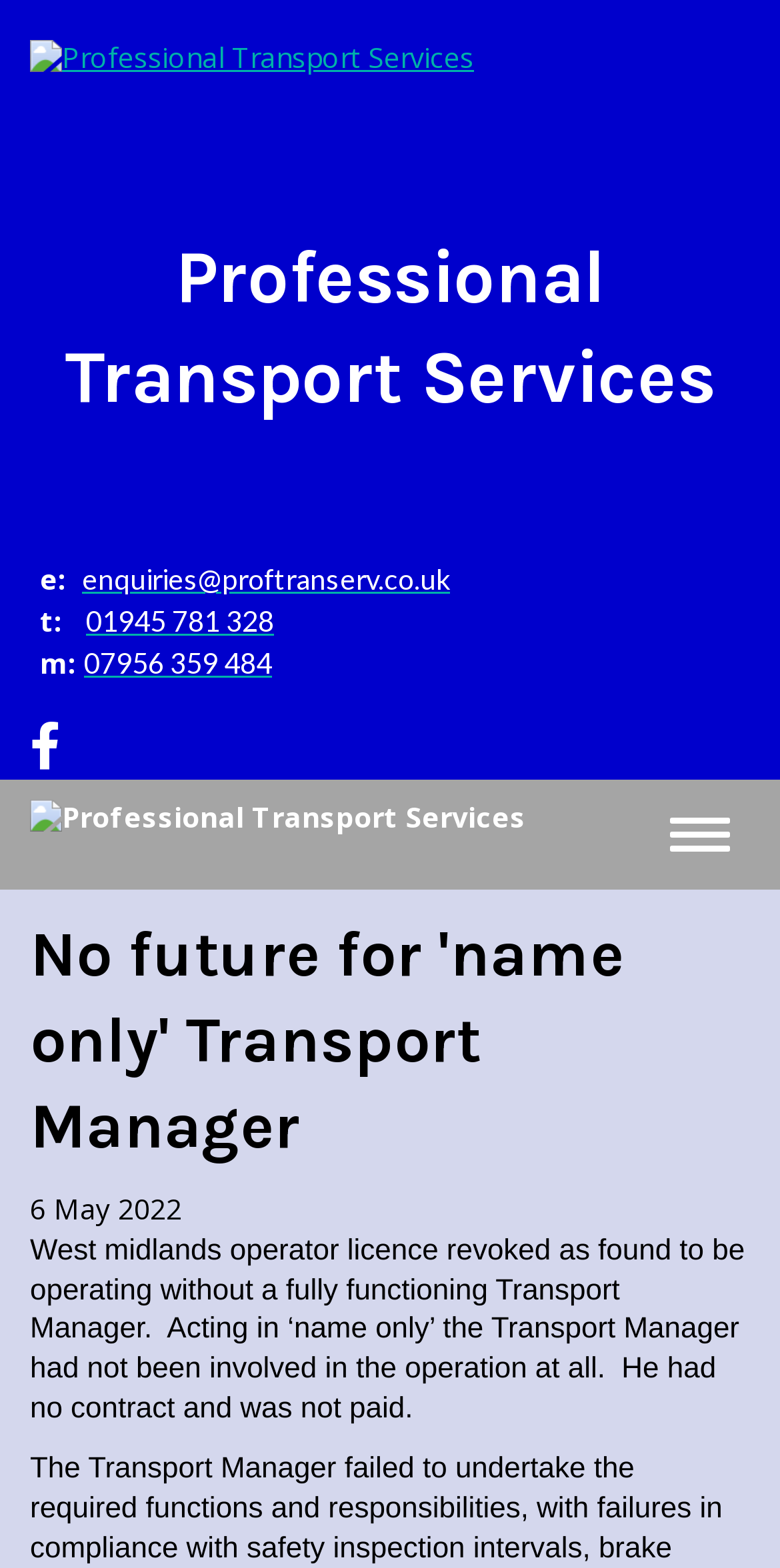Locate the heading on the webpage and return its text.

Professional Transport Services